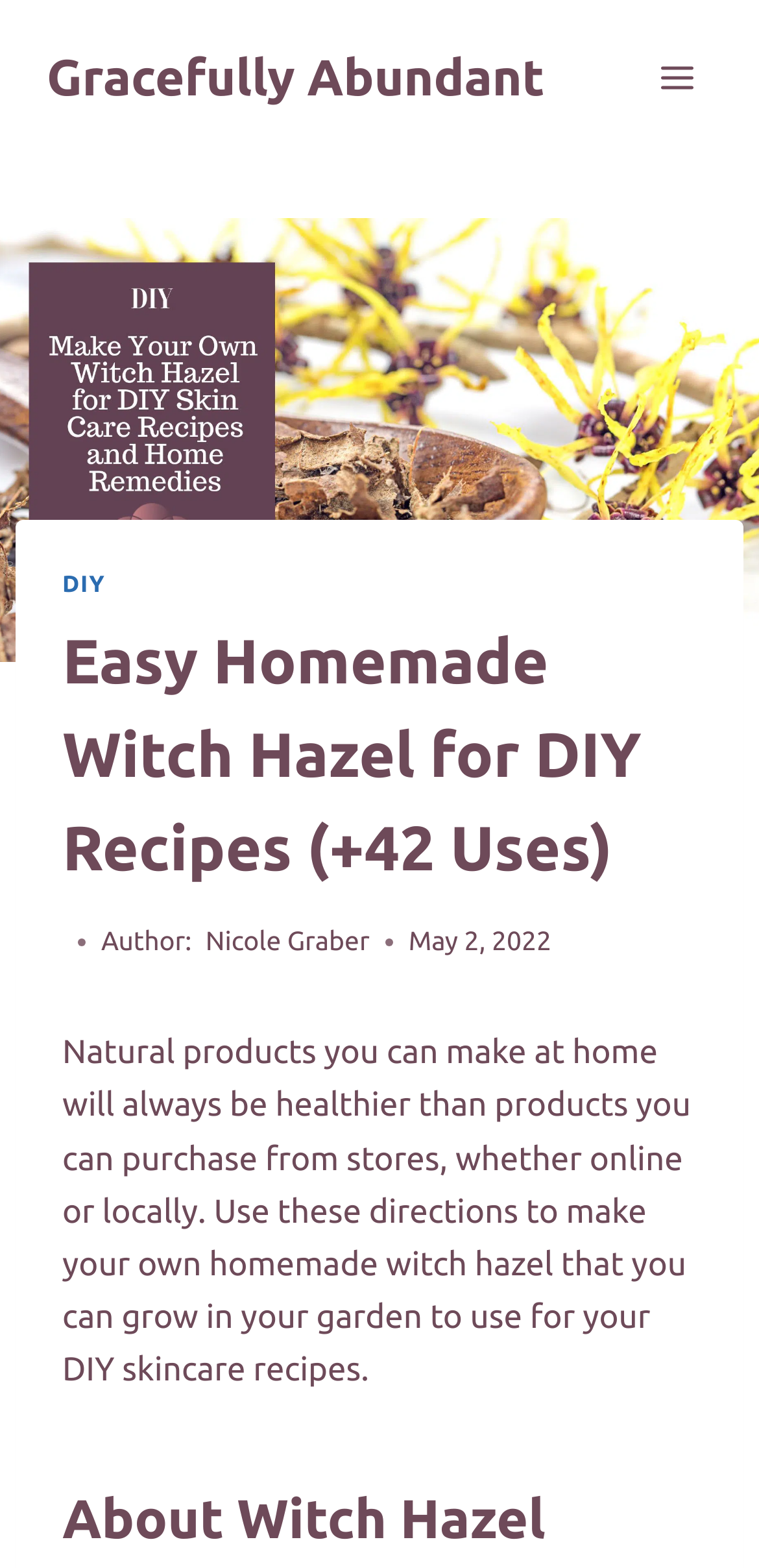Please find the bounding box coordinates in the format (top-left x, top-left y, bottom-right x, bottom-right y) for the given element description. Ensure the coordinates are floating point numbers between 0 and 1. Description: DIY

[0.082, 0.365, 0.139, 0.381]